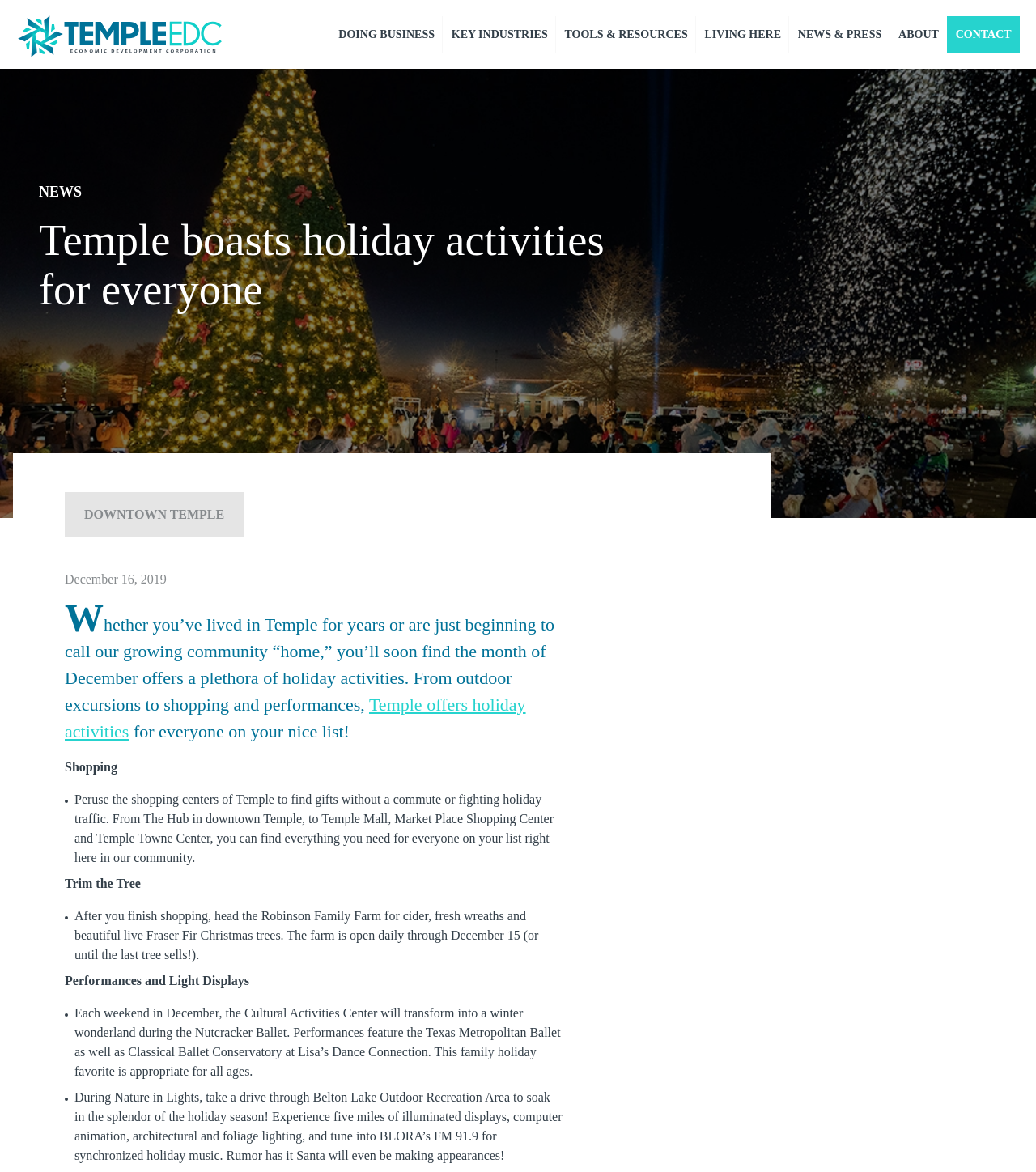What is the purpose of visiting the Robinson Family Farm?
Using the image, provide a detailed and thorough answer to the question.

According to the webpage, the Robinson Family Farm is open daily through December 15, and visitors can find cider, fresh wreaths, and beautiful live Fraser Fir Christmas trees, indicating that the purpose of visiting the farm is to buy Christmas trees and wreaths.